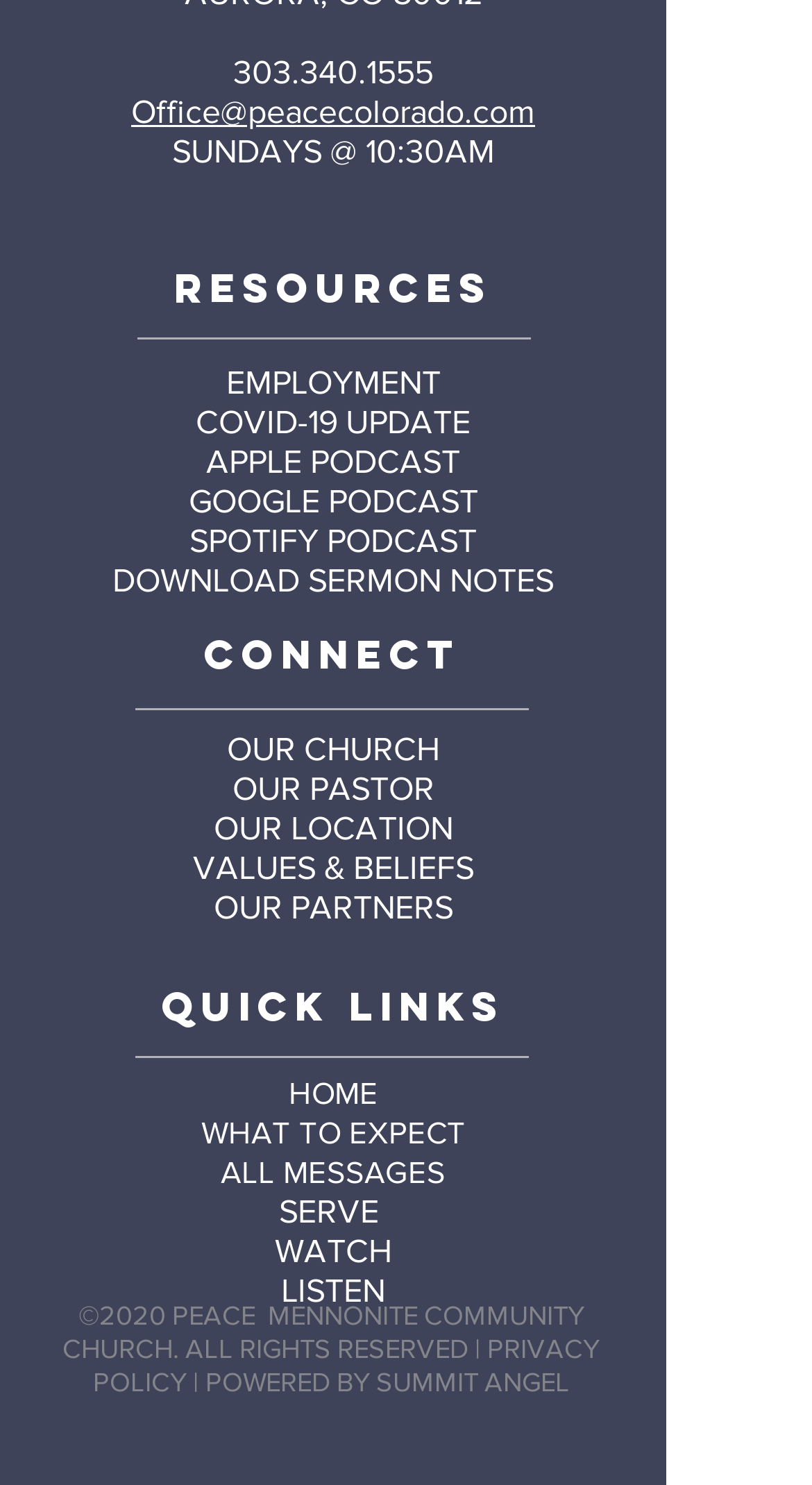What is the title of the section that contains links to 'OUR CHURCH', 'OUR PASTOR', and 'OUR LOCATION'?
Could you please answer the question thoroughly and with as much detail as possible?

I found the title of the section by looking at the StaticText element with the text 'CONNECT' which is above the link elements with the texts 'OUR CHURCH', 'OUR PASTOR', and 'OUR LOCATION'.